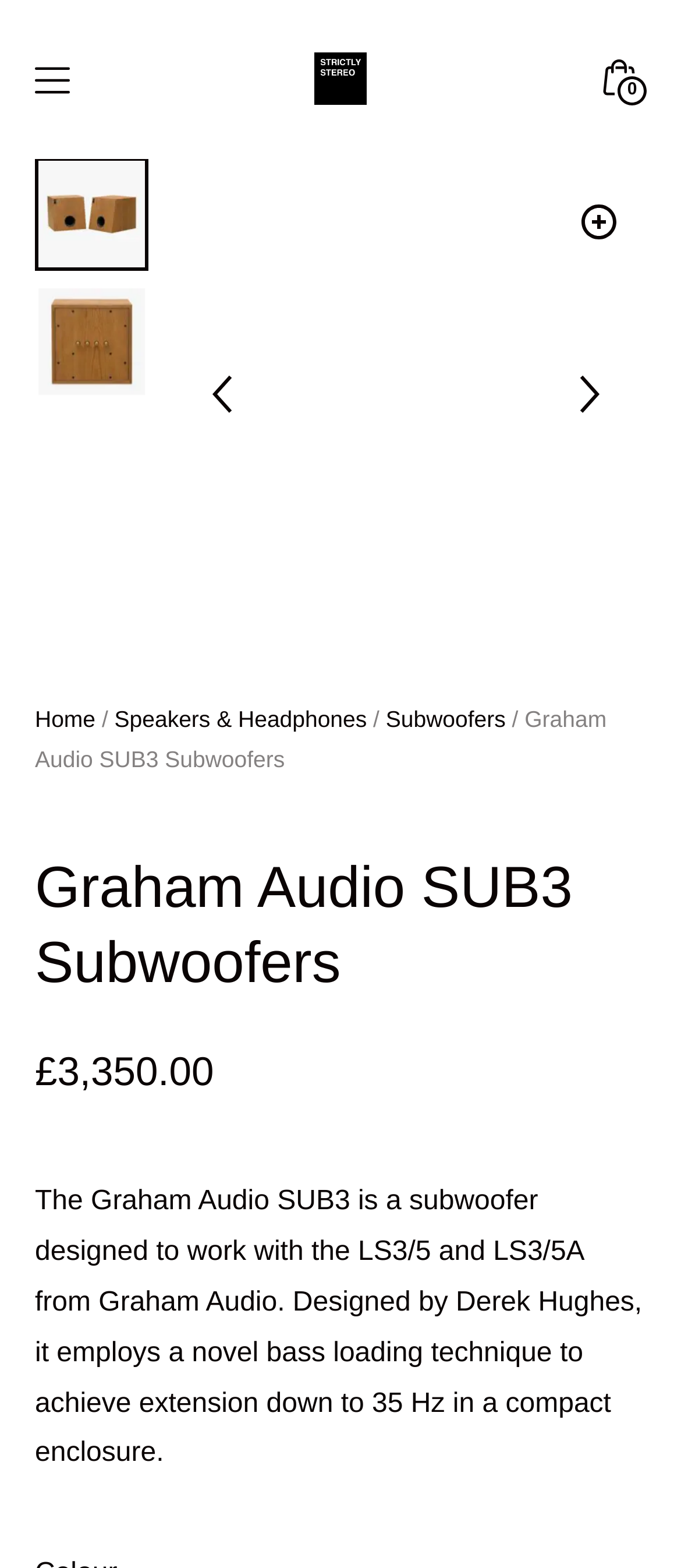Please provide a comprehensive response to the question below by analyzing the image: 
What is the price of the subwoofer?

I found the answer by looking at the StaticText elements '£' and '3,350.00' which are placed together, indicating that the price of the subwoofer is £3,350.00.